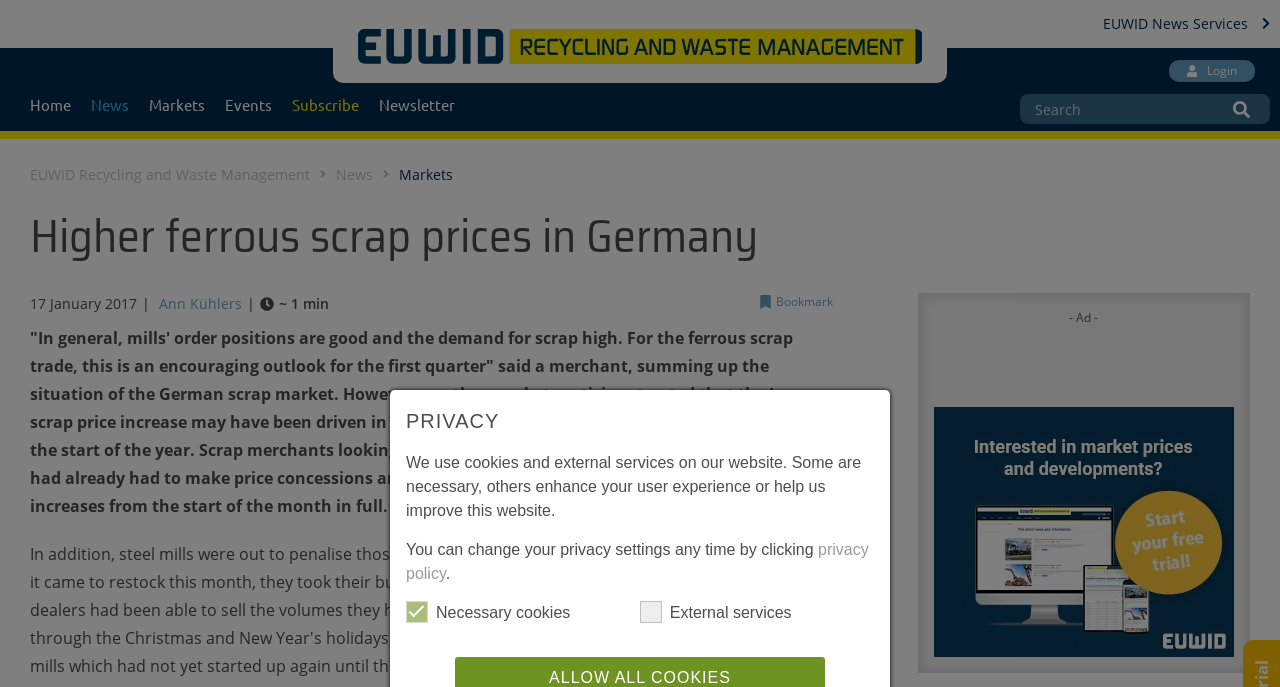Find the bounding box coordinates of the clickable element required to execute the following instruction: "Click on the link to Ann Kühlers". Provide the coordinates as four float numbers between 0 and 1, i.e., [left, top, right, bottom].

[0.124, 0.428, 0.189, 0.455]